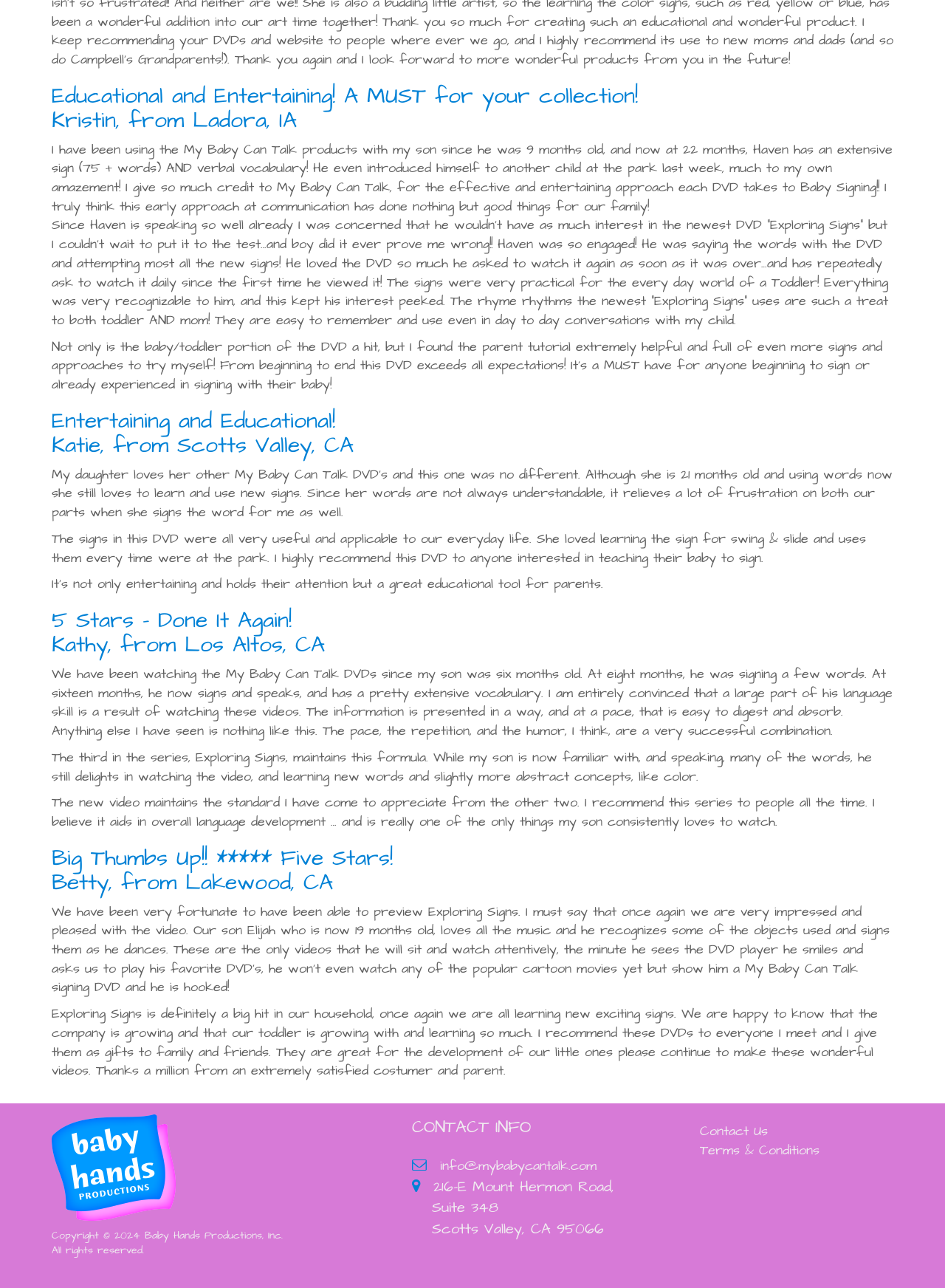What is the name of the company producing the DVDs?
Please look at the screenshot and answer using one word or phrase.

Baby Hands Productions